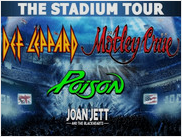Explain the content of the image in detail.

The image showcases a vibrant promotional graphic for "The Stadium Tour," featuring iconic rock bands. Prominently displayed are the names of headliners: Def Leppard, Mötley Crüe, and Poison, each rendered in bold, stylized fonts that reflect their musical legacy. Additionally, Joan Jett and the Blackhearts are included in the lineup, appealing to a wide audience of rock enthusiasts. The design is dynamic, with an energetic background that captures the spirit of live rock concerts. This tour promises to be a thrilling experience, celebrating the enduring popularity of these legendary artists.